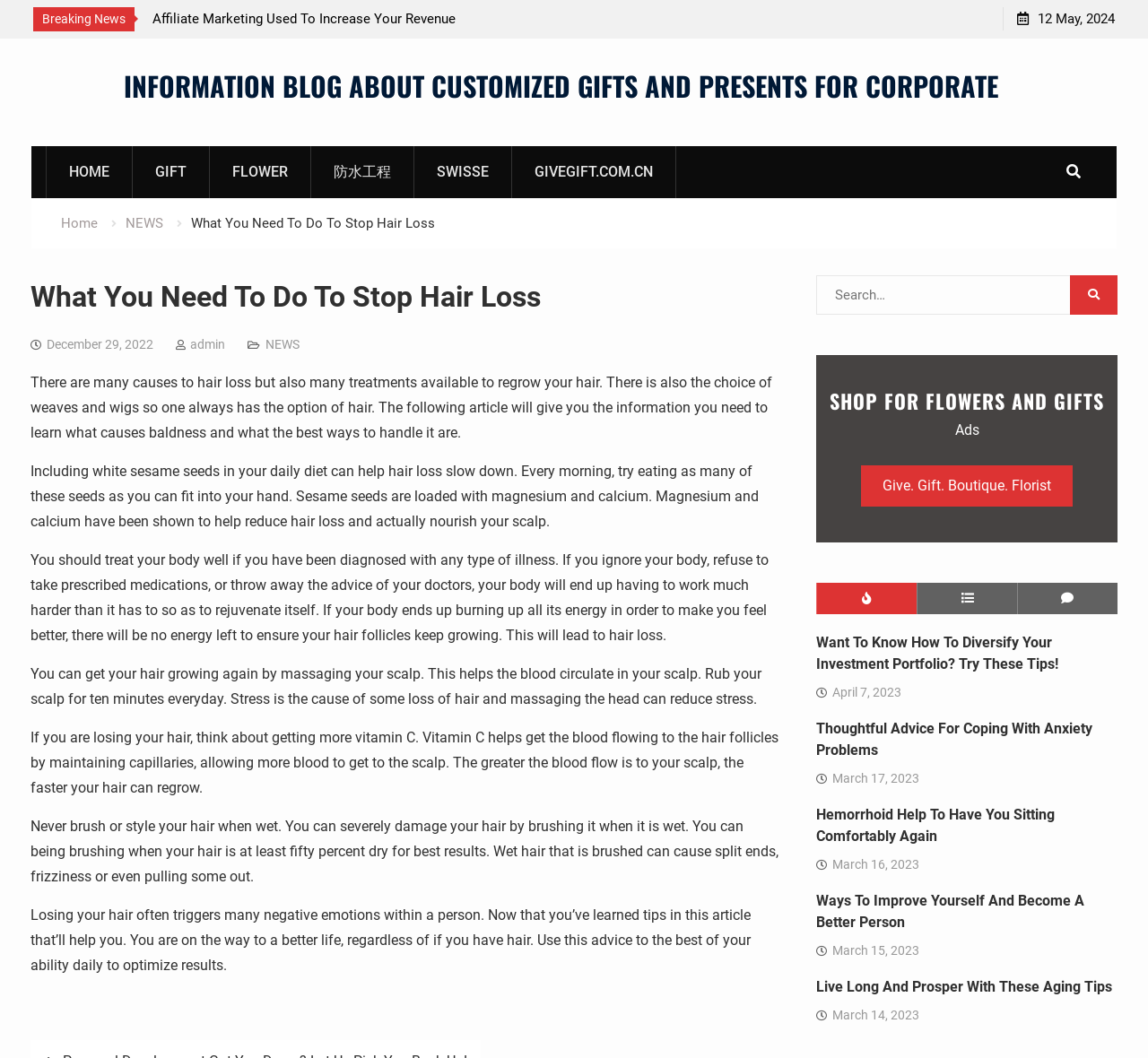Answer this question using a single word or a brief phrase:
What is the consequence of ignoring body health?

Hair loss